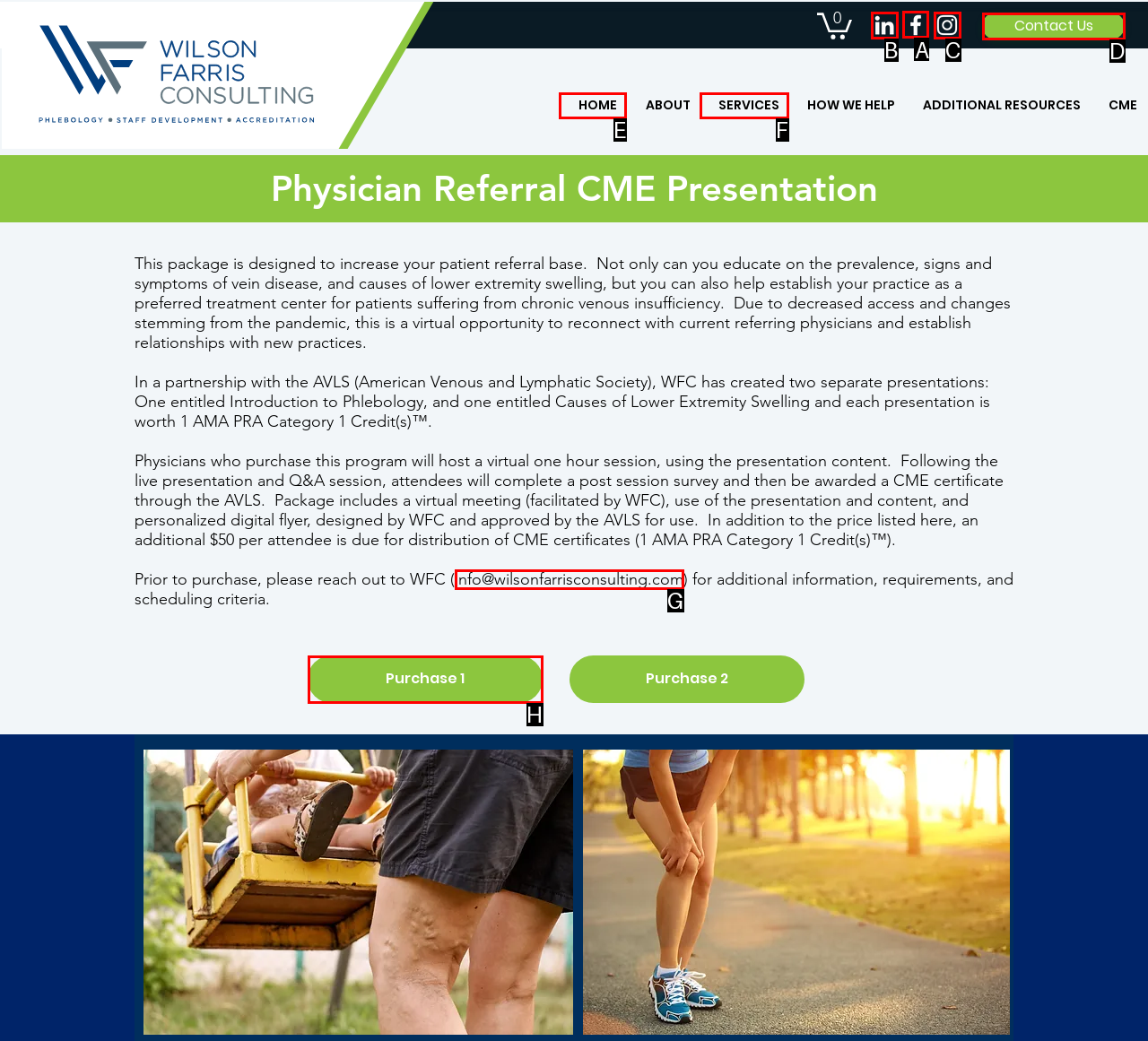Point out the option that needs to be clicked to fulfill the following instruction: Click the Facebook link
Answer with the letter of the appropriate choice from the listed options.

A